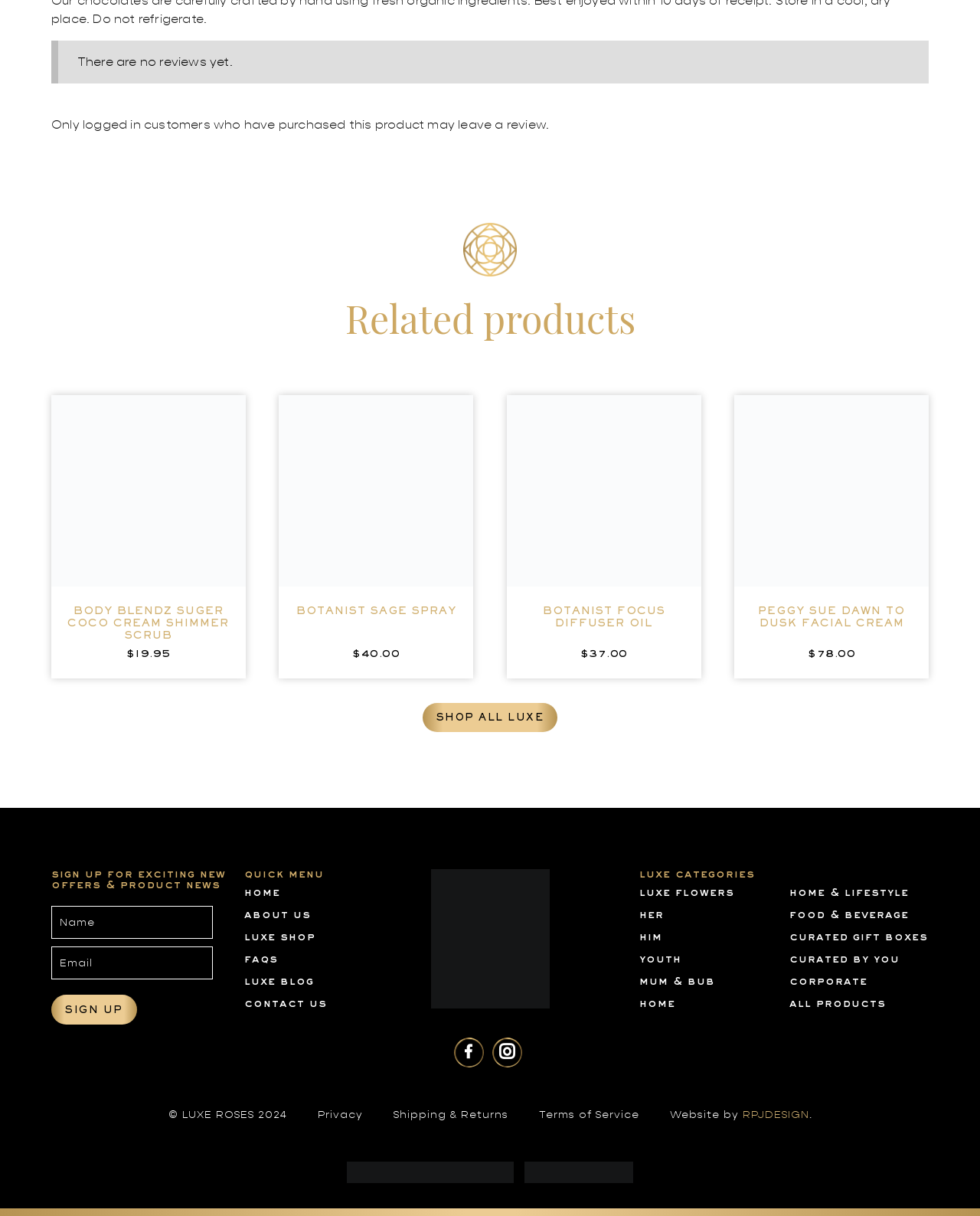Answer the question using only one word or a concise phrase: What is the name of the company that designed this website?

RPJDESIGN